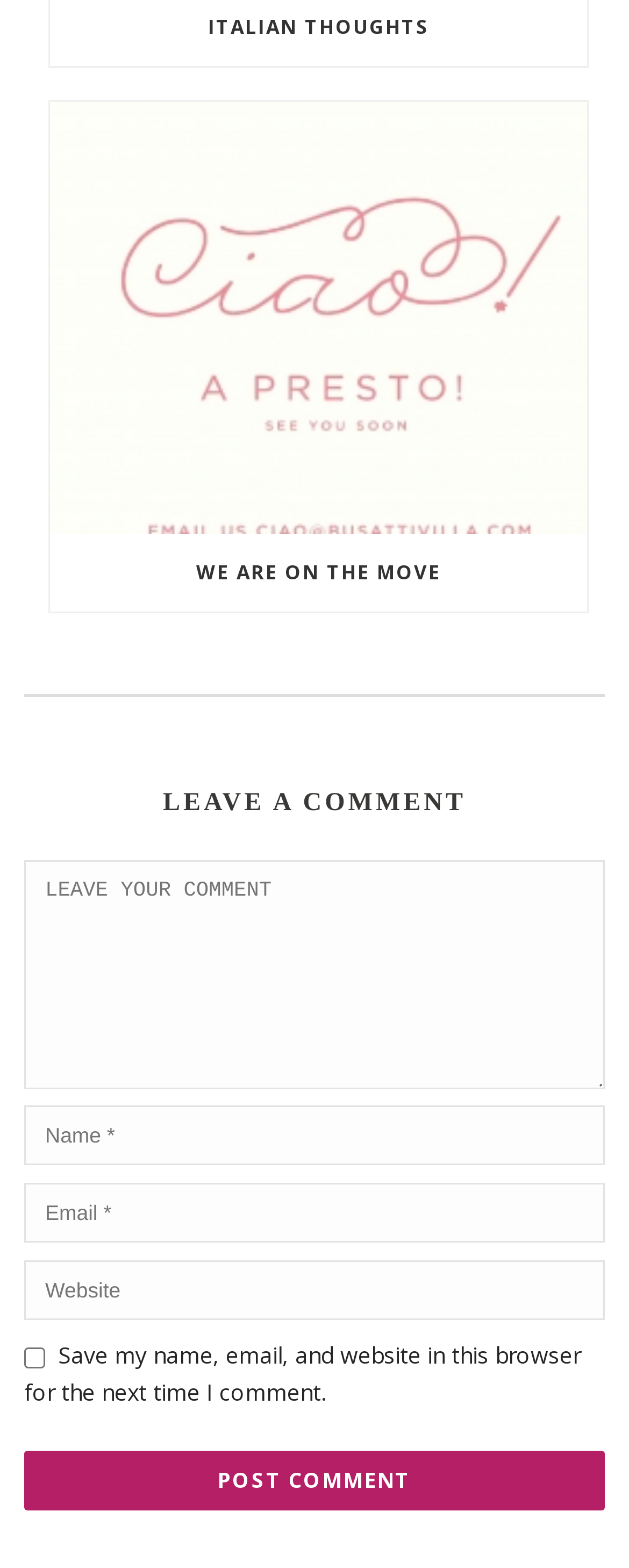Determine the bounding box coordinates for the clickable element required to fulfill the instruction: "Type your name". Provide the coordinates as four float numbers between 0 and 1, i.e., [left, top, right, bottom].

[0.038, 0.705, 0.962, 0.743]